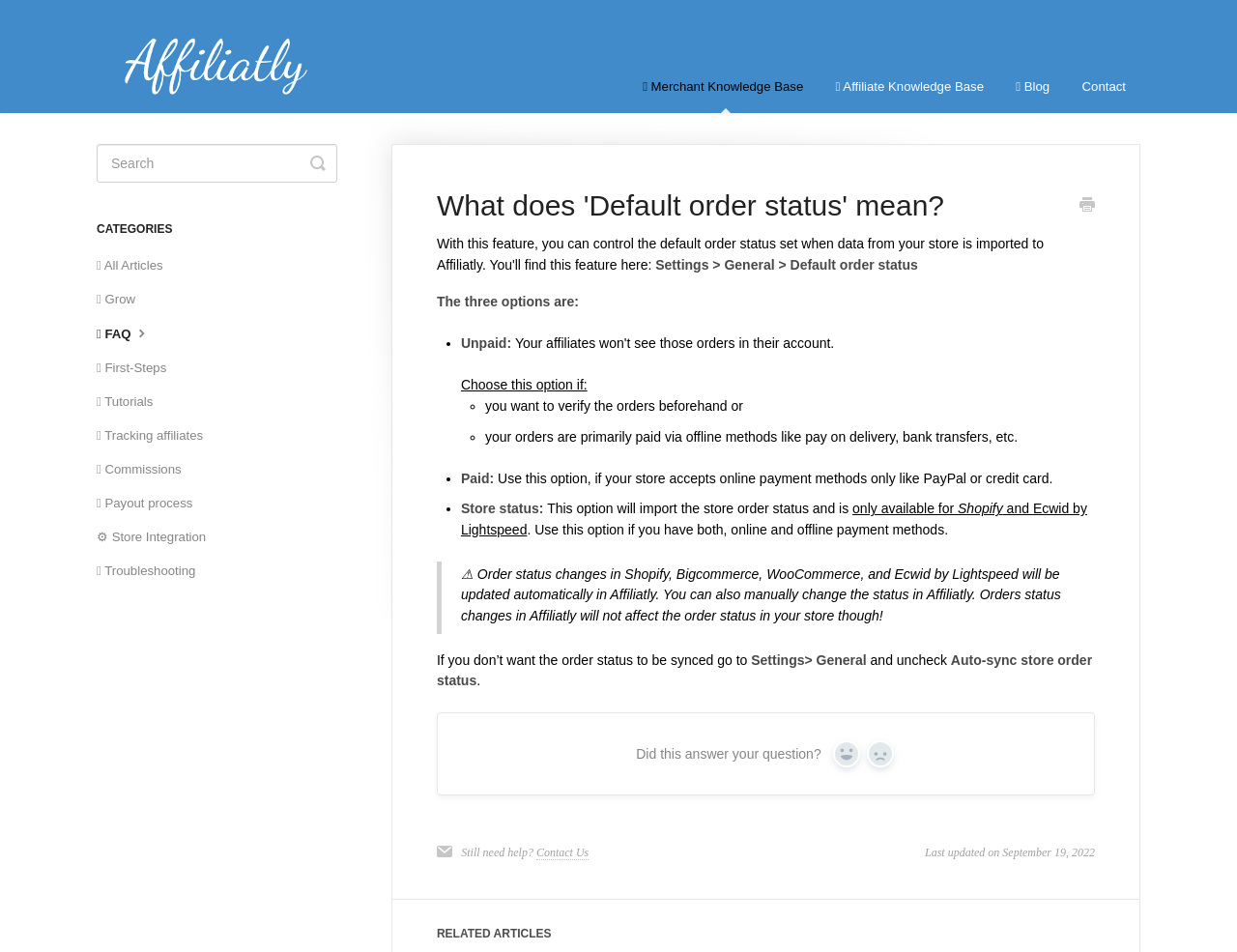Identify and extract the main heading from the webpage.

What does 'Default order status' mean?